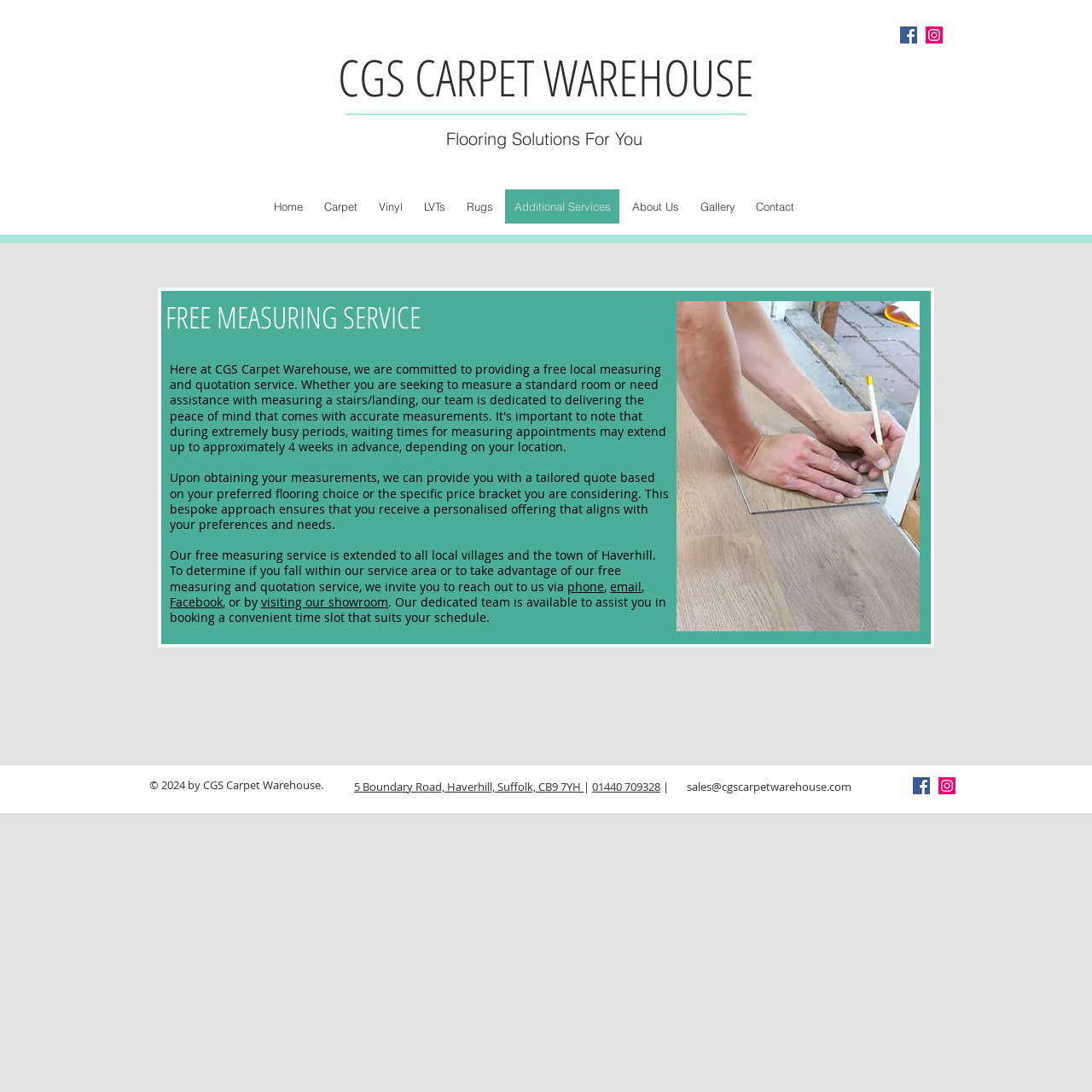Please specify the bounding box coordinates in the format (top-left x, top-left y, bottom-right x, bottom-right y), with values ranging from 0 to 1. Identify the bounding box for the UI component described as follows: Rugs

[0.419, 0.173, 0.459, 0.205]